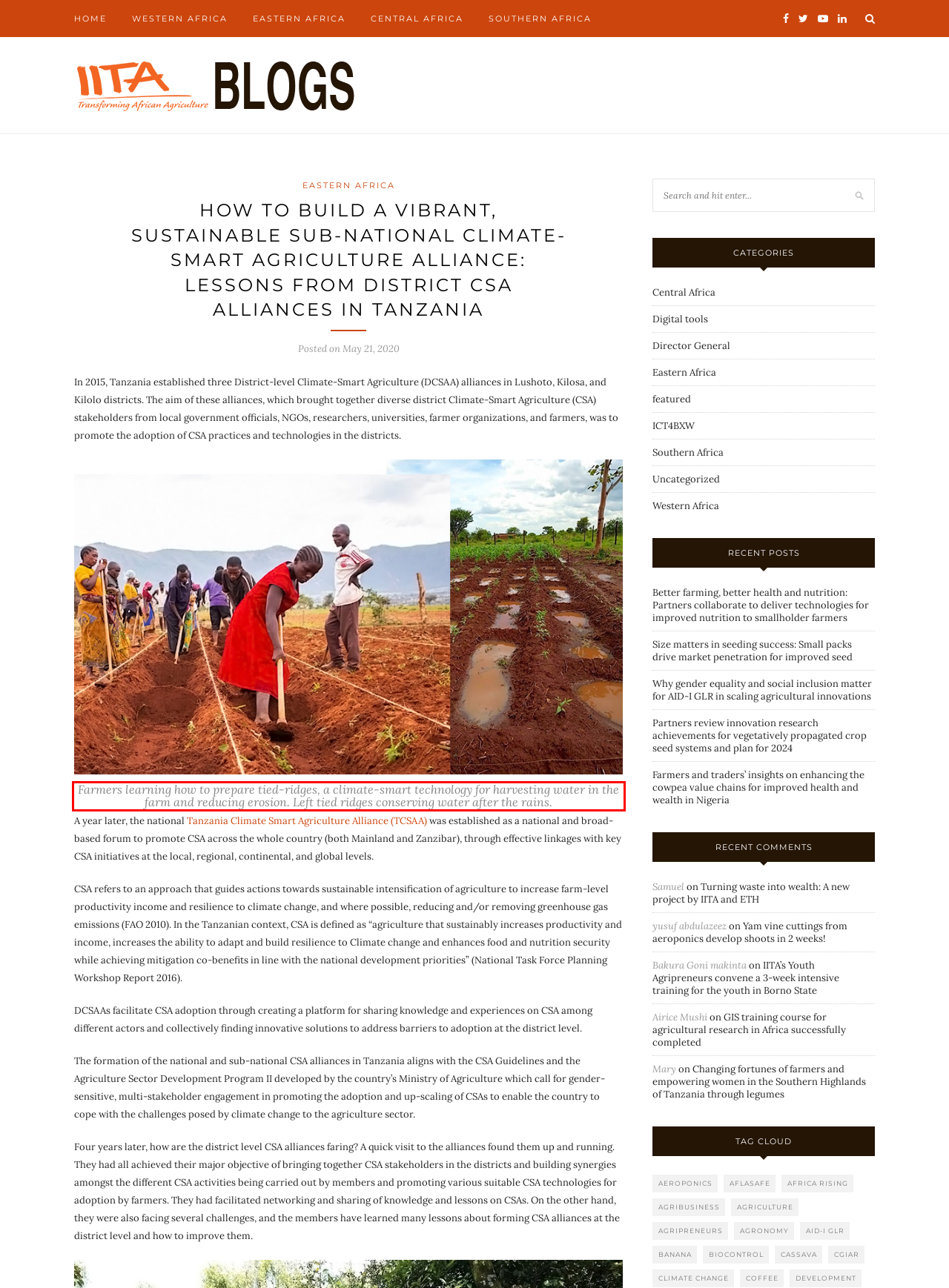You have a screenshot of a webpage with a UI element highlighted by a red bounding box. Use OCR to obtain the text within this highlighted area.

Farmers learning how to prepare tied-ridges, a climate-smart technology for harvesting water in the farm and reducing erosion. Left tied ridges conserving water after the rains.